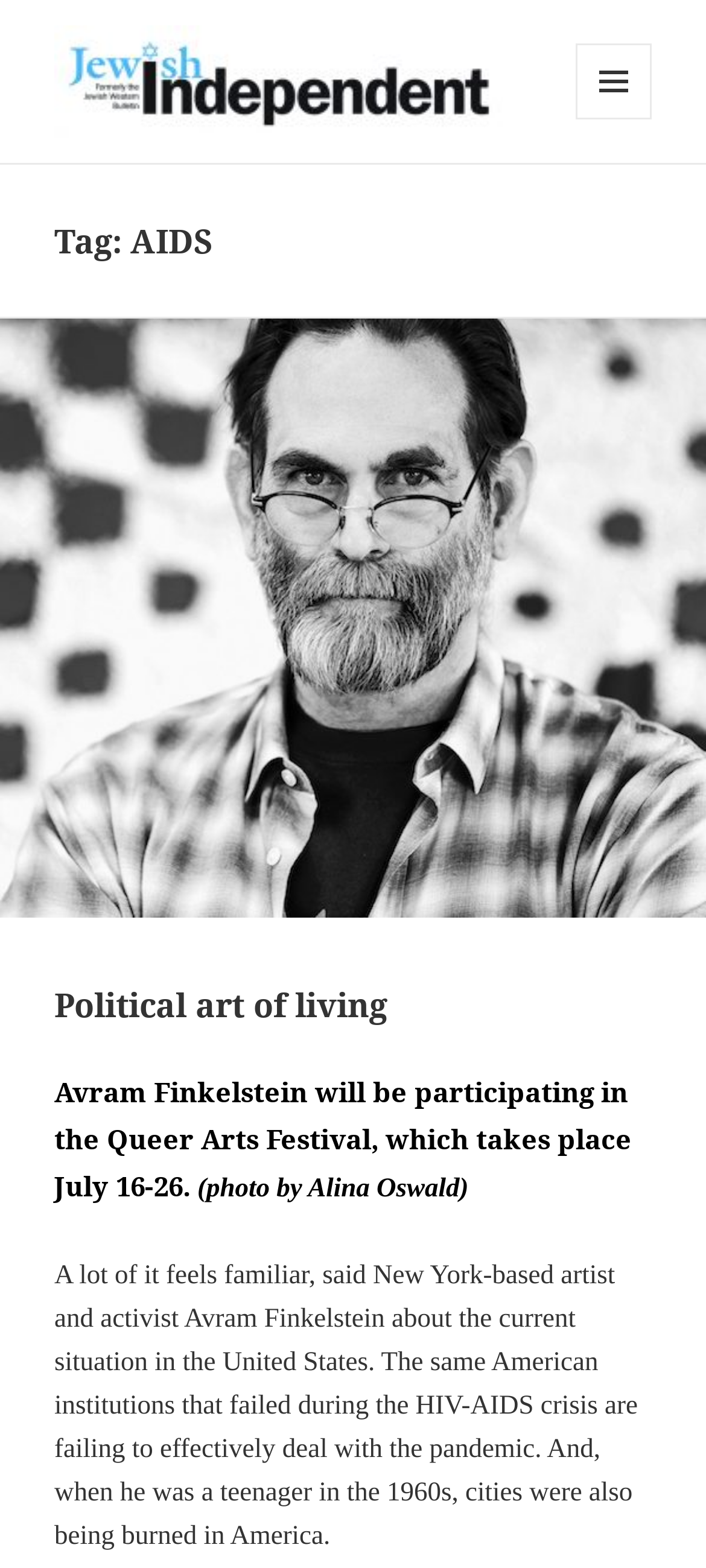Explain the webpage in detail, including its primary components.

The webpage is about AIDS, with a prominent link at the top left corner. On the top right corner, there is a button labeled "MENU AND WIDGETS" that, when expanded, controls a secondary menu. 

Below the button, there is a header section that spans the entire width of the page. Within this section, there is a heading that reads "Tag: AIDS" on the left side, and a hidden link to "Political art of living" on the right side. 

Further down, there is another header section that also spans the entire width of the page. This section contains a heading that reads "Political art of living" on the left side, and a link to the same title below it. 

The main content of the page is a series of paragraphs that describe an event and an interview with Avram Finkelstein, an artist and activist. The text mentions his participation in the Queer Arts Festival and his thoughts on the current situation in the United States, comparing it to the HIV-AIDS crisis. There is also a photo credit to Alina Oswald.